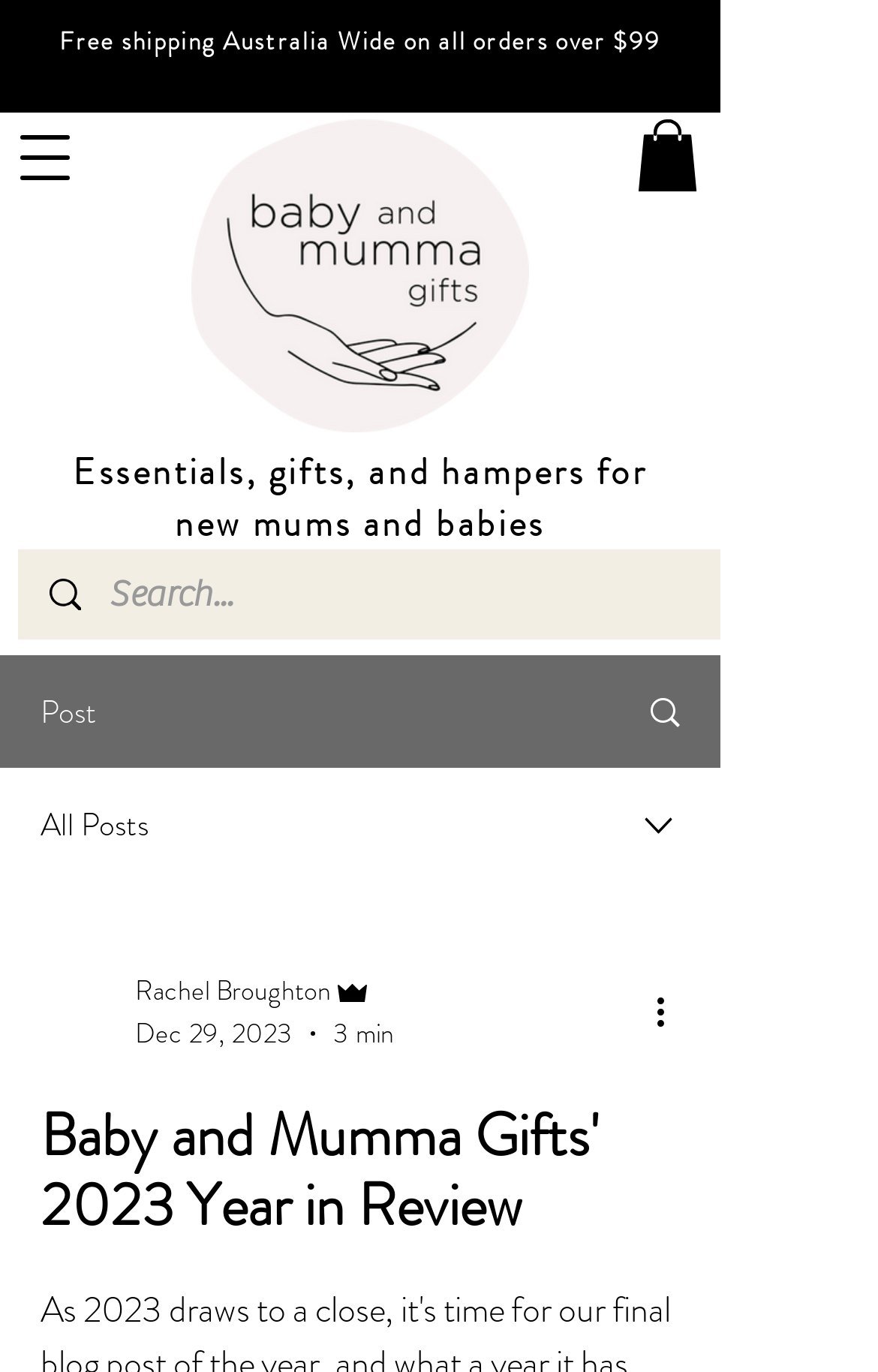What is the estimated reading time of the latest article? Based on the screenshot, please respond with a single word or phrase.

3 minutes